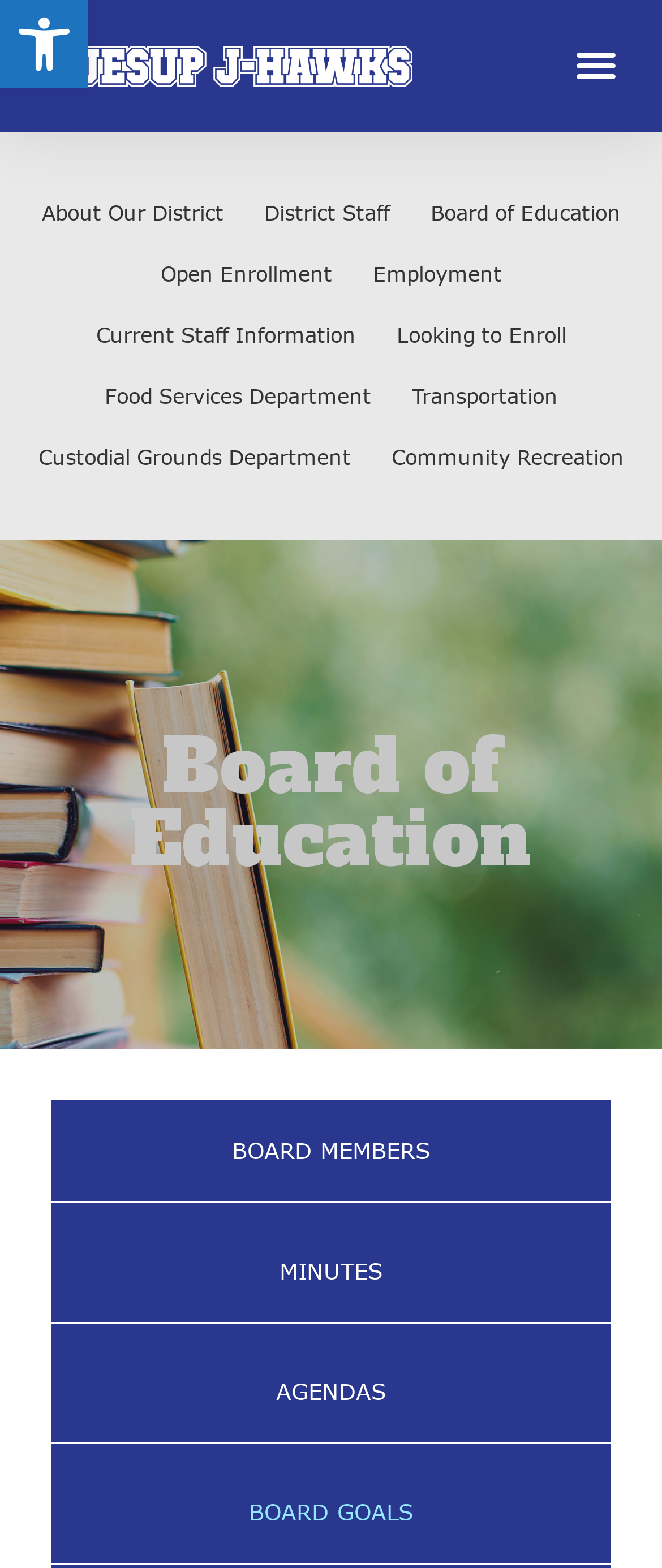How many links are in the navigation menu?
Please use the image to provide a one-word or short phrase answer.

11